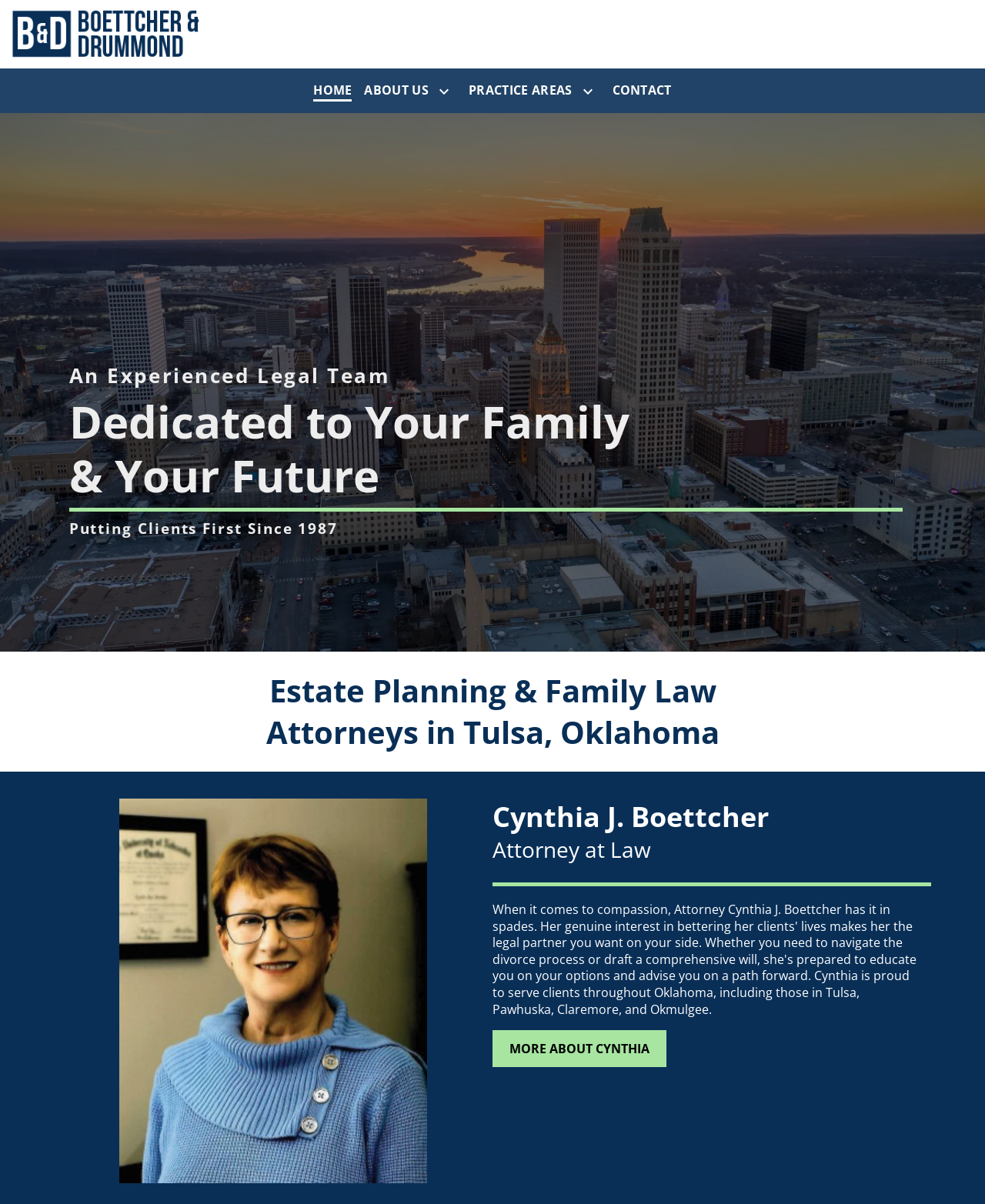Find the bounding box coordinates of the clickable area required to complete the following action: "view practice areas".

[0.47, 0.063, 0.581, 0.087]